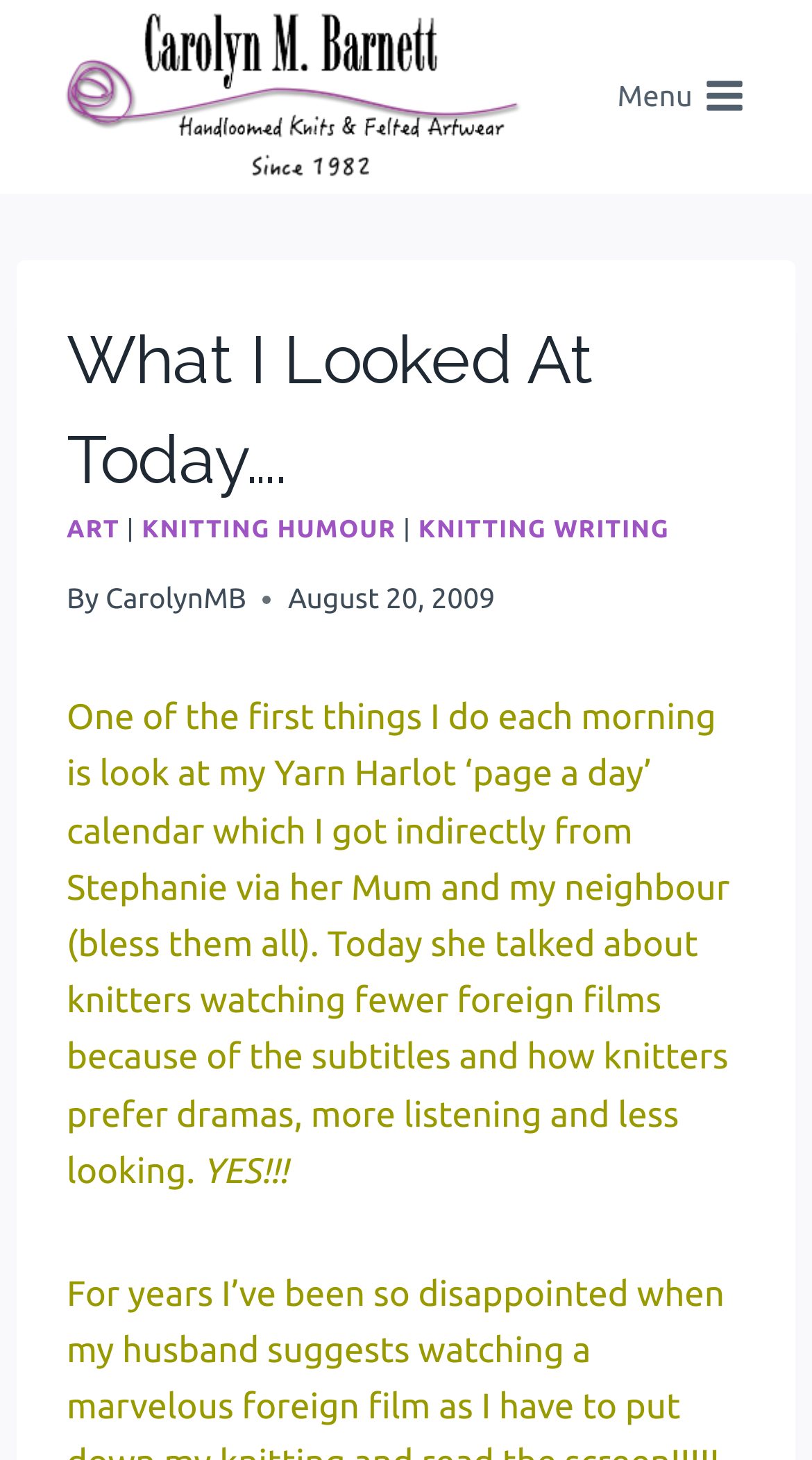Show the bounding box coordinates for the HTML element described as: "August 10, 2022".

None